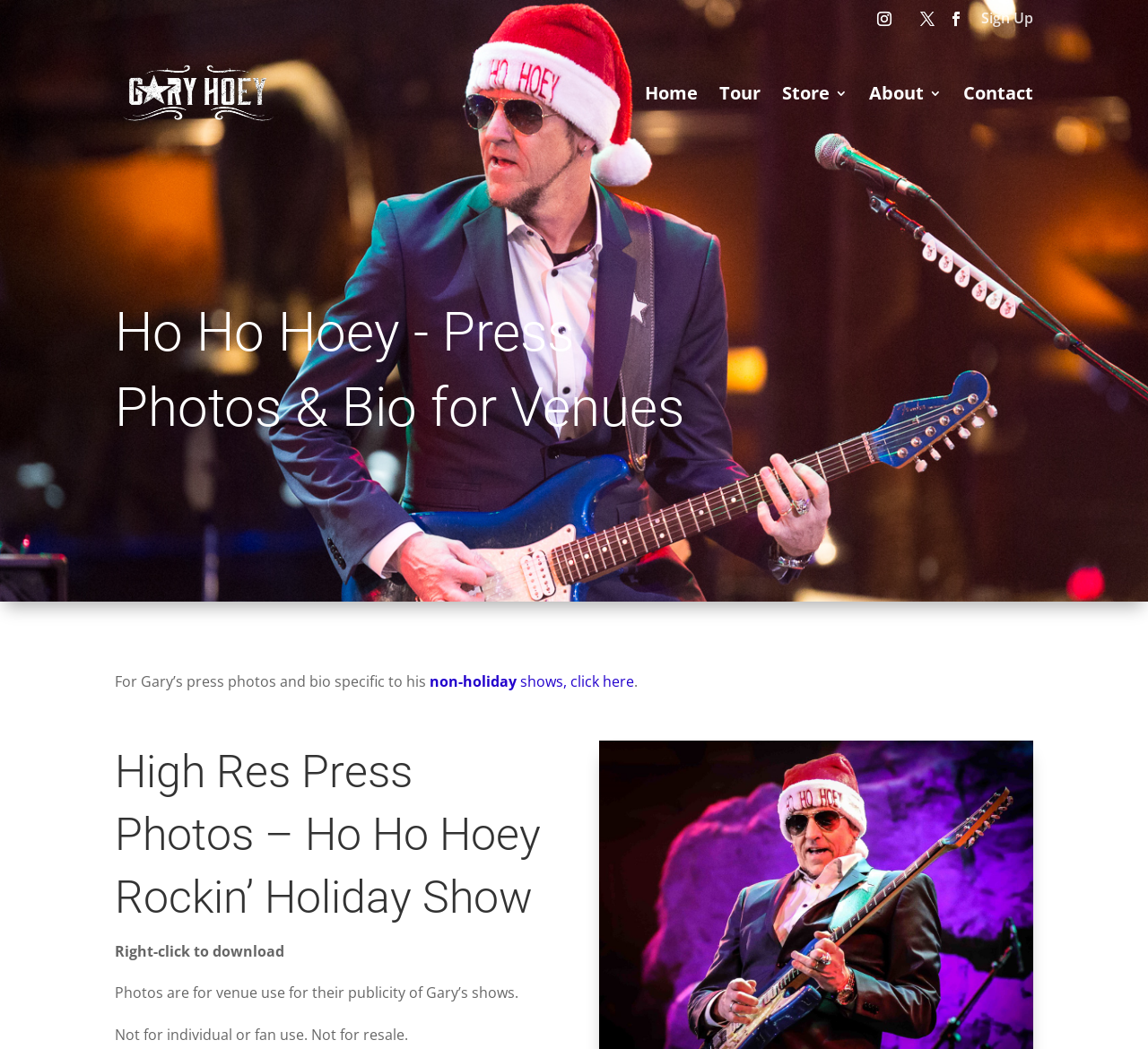Extract the bounding box of the UI element described as: "alt="Gary Hoey"".

[0.103, 0.078, 0.334, 0.097]